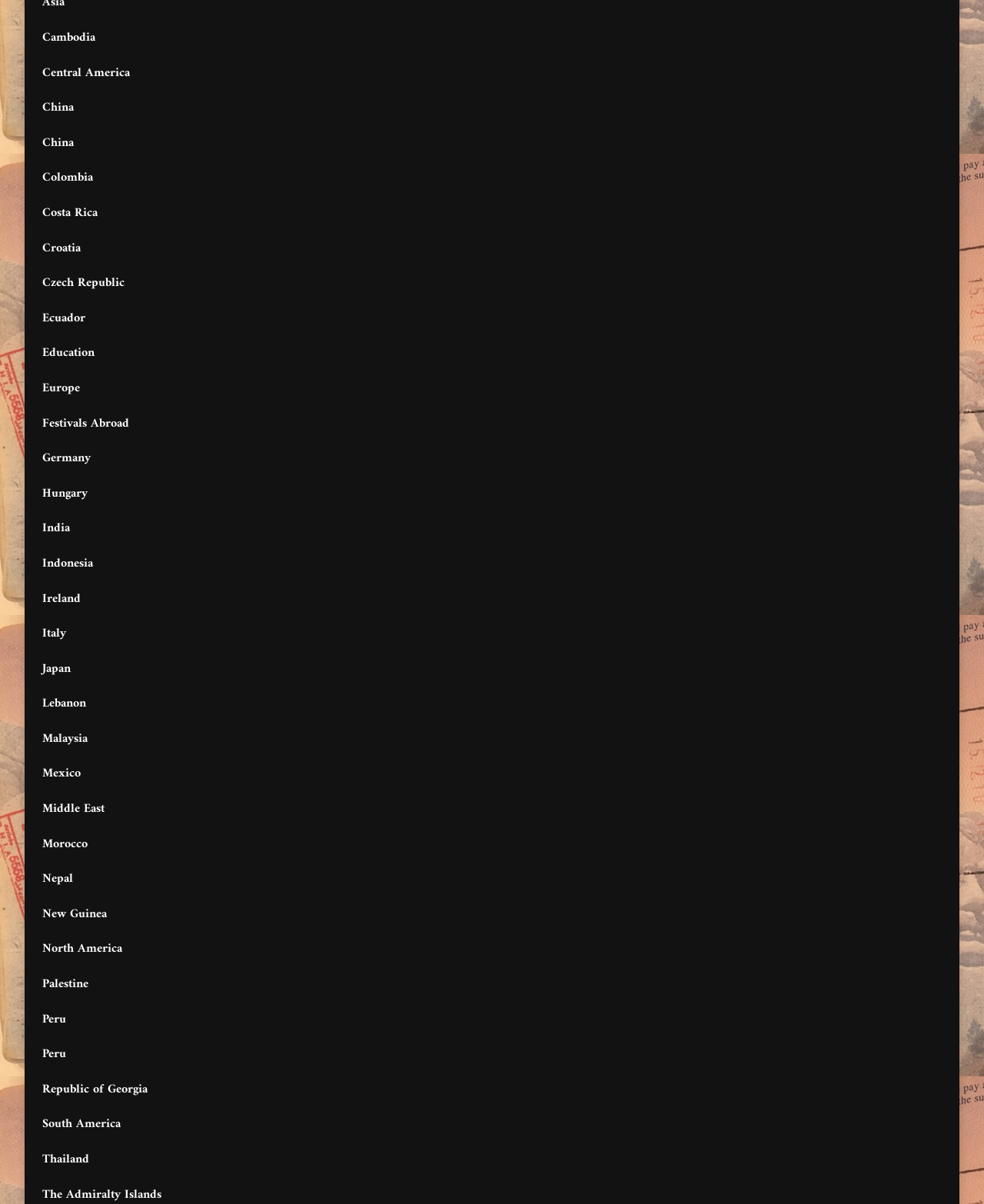How many countries are listed in Europe?
Give a single word or phrase as your answer by examining the image.

1